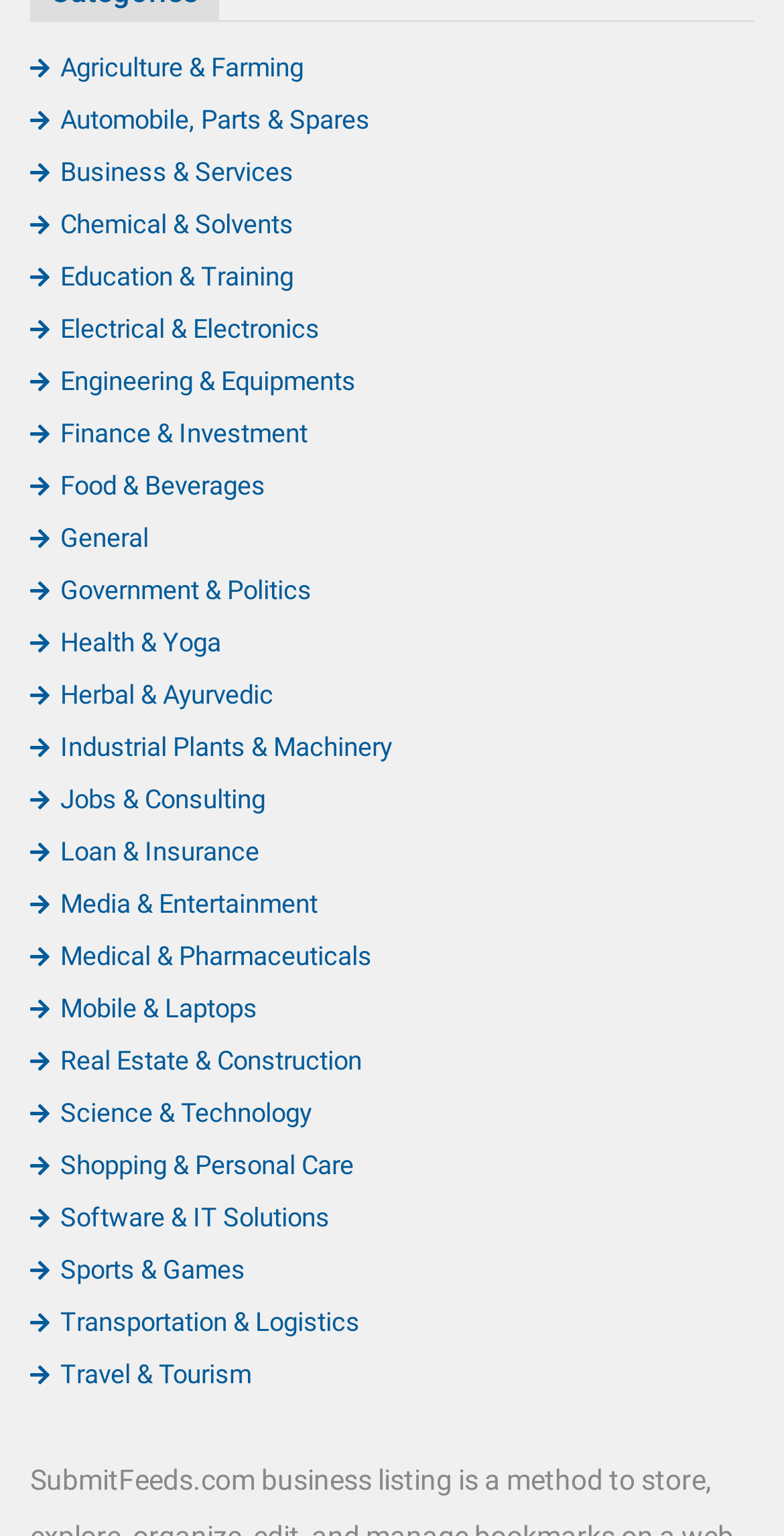Use a single word or phrase to answer the question:
What is the category that is related to computers?

Software & IT Solutions